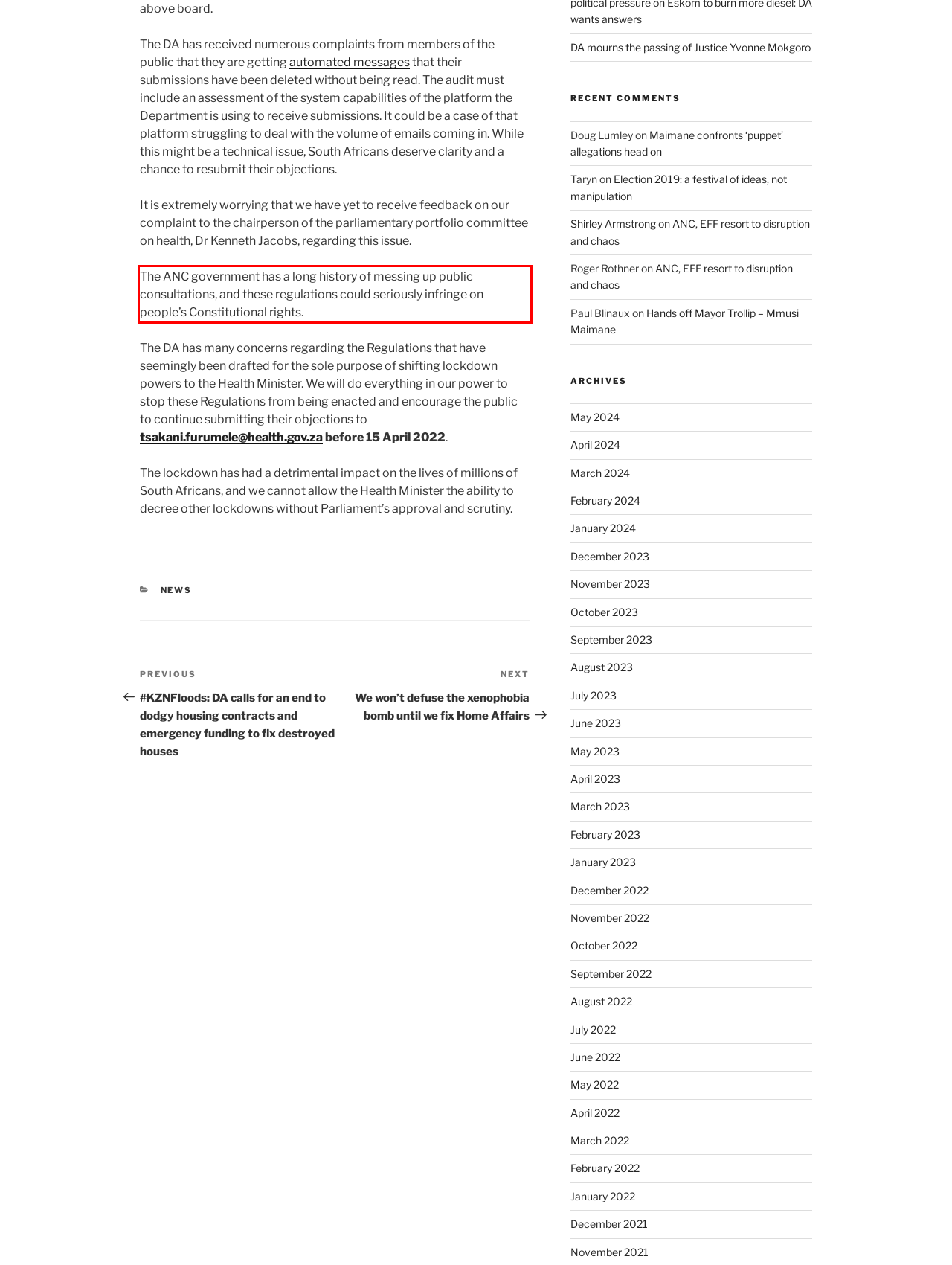Analyze the webpage screenshot and use OCR to recognize the text content in the red bounding box.

The ANC government has a long history of messing up public consultations, and these regulations could seriously infringe on people’s Constitutional rights.